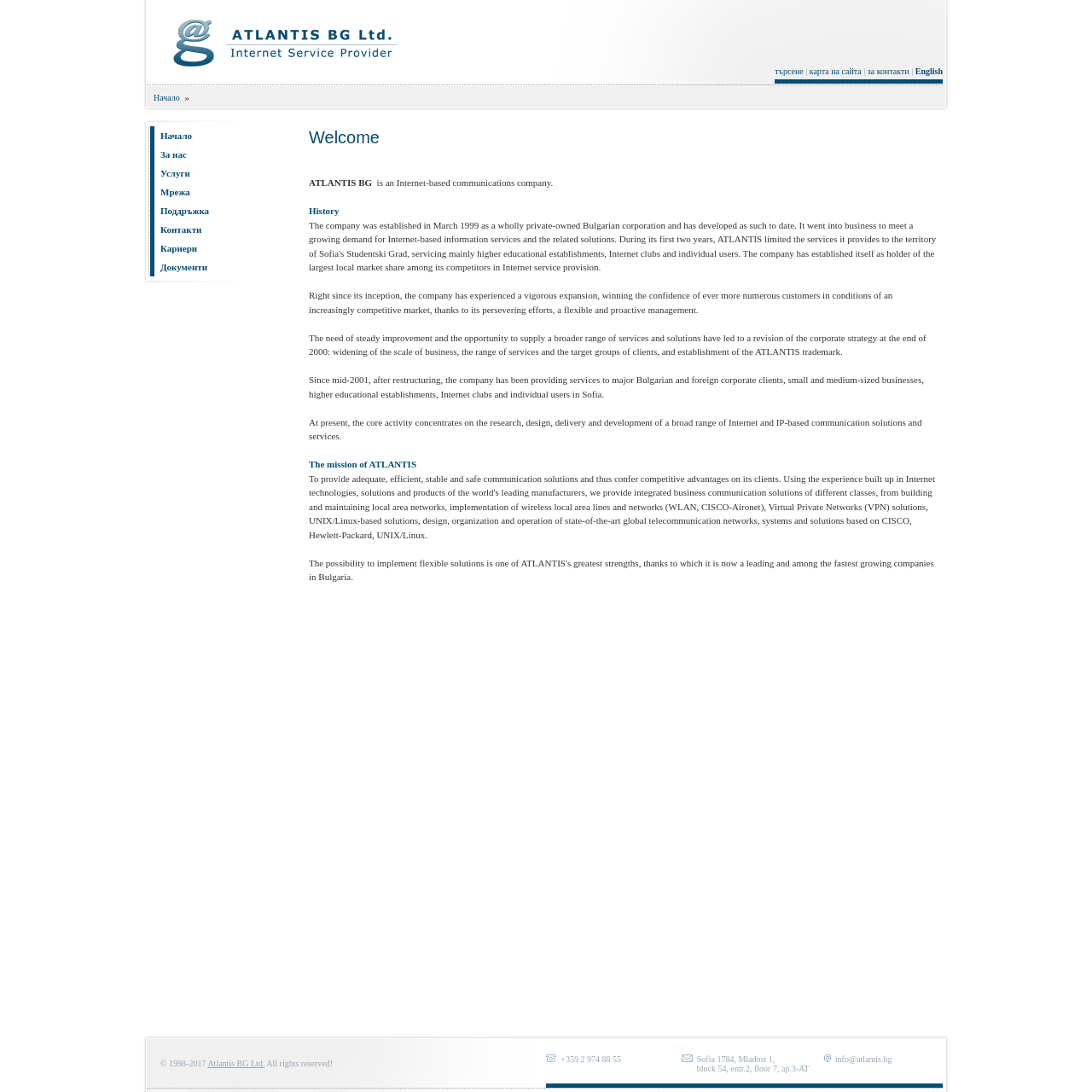What is the company's mission?
Based on the image, respond with a single word or phrase.

To provide adequate communication solutions